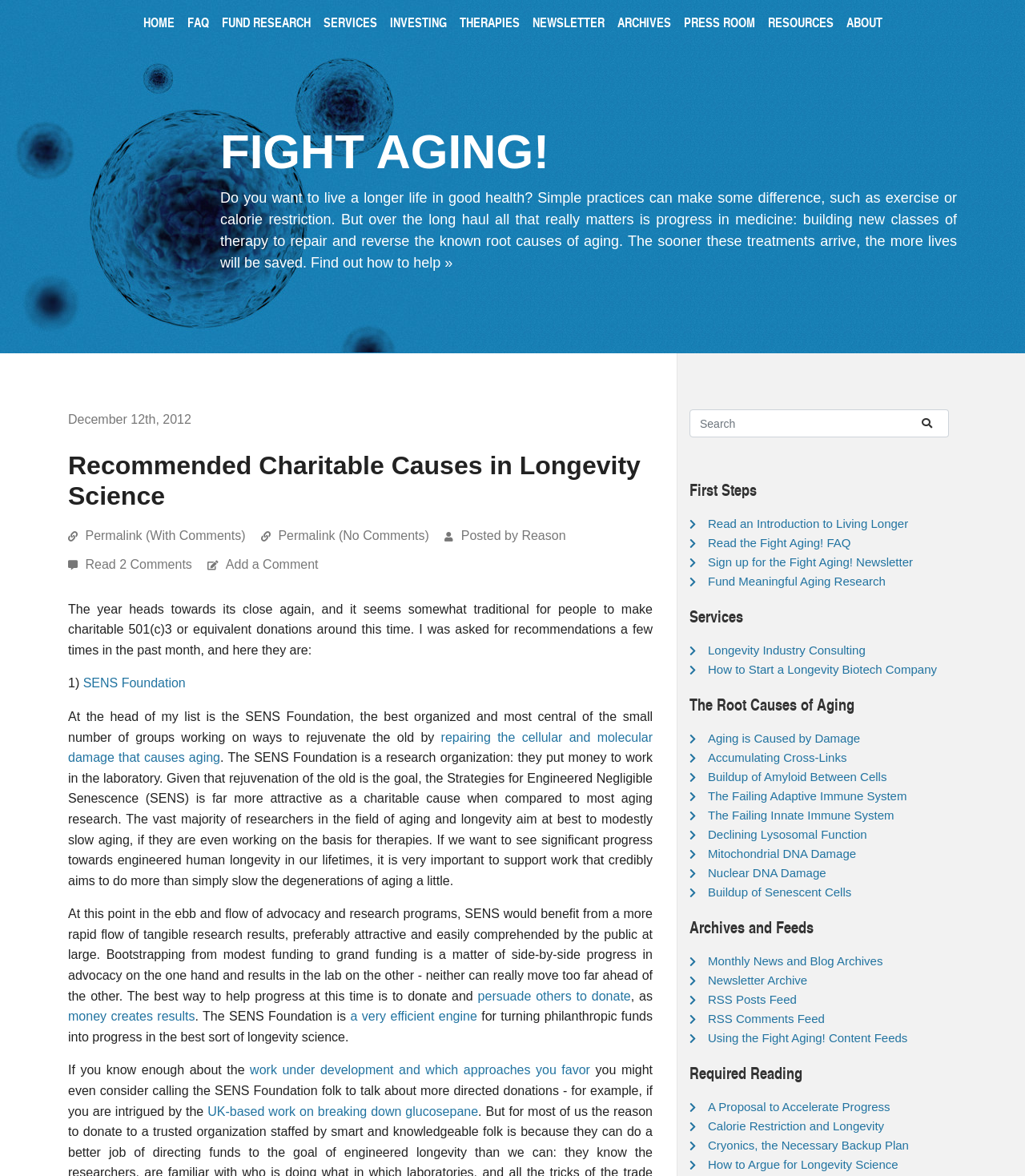Create an elaborate caption that covers all aspects of the webpage.

This webpage is about Fight Aging!, a website focused on longevity science and charitable causes. At the top, there is a navigation menu with links to various sections, including HOME, FAQ, FUND RESEARCH, SERVICES, INVESTING, THERAPIES, NEWSLETTER, ARCHIVES, PRESS ROOM, RESOURCES, and ABOUT. 

Below the navigation menu, there is a heading "FIGHT AGING!" followed by a brief introduction to the website's purpose, which is to promote progress in medicine to repair and reverse the root causes of aging. 

The main content of the webpage is an article titled "Recommended Charitable Causes in Longevity Science" written by Reason. The article discusses the importance of supporting research organizations that aim to rejuvenate the old, rather than just slowing down aging. The author recommends the SENS Foundation, a research organization that works on ways to repair and reverse the cellular and molecular damage that causes aging. 

The article provides a detailed explanation of why the SENS Foundation is a worthy charitable cause, including its focus on tangible research results, its efficiency in turning philanthropic funds into progress, and its potential for significant progress towards engineered human longevity. 

On the right side of the webpage, there are several sections, including a search box, a "First Steps" section with links to introductory resources, a "Services" section with links to consulting and biotech company resources, a "The Root Causes of Aging" section with links to articles about the underlying causes of aging, an "Archives and Feeds" section with links to news archives and RSS feeds, and a "Required Reading" section with links to important articles on longevity science.